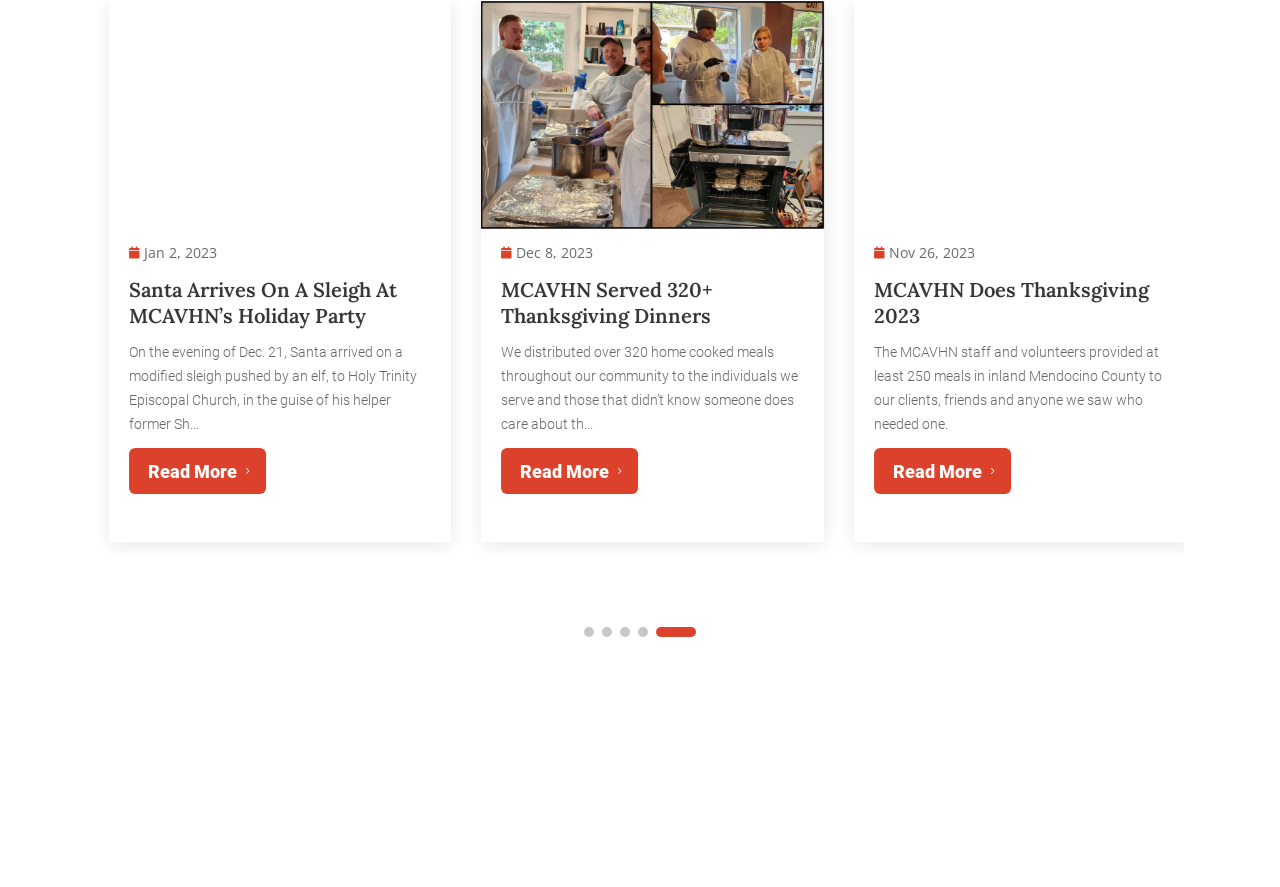Please find the bounding box coordinates in the format (top-left x, top-left y, bottom-right x, bottom-right y) for the given element description. Ensure the coordinates are floating point numbers between 0 and 1. Description: Science Direct

None